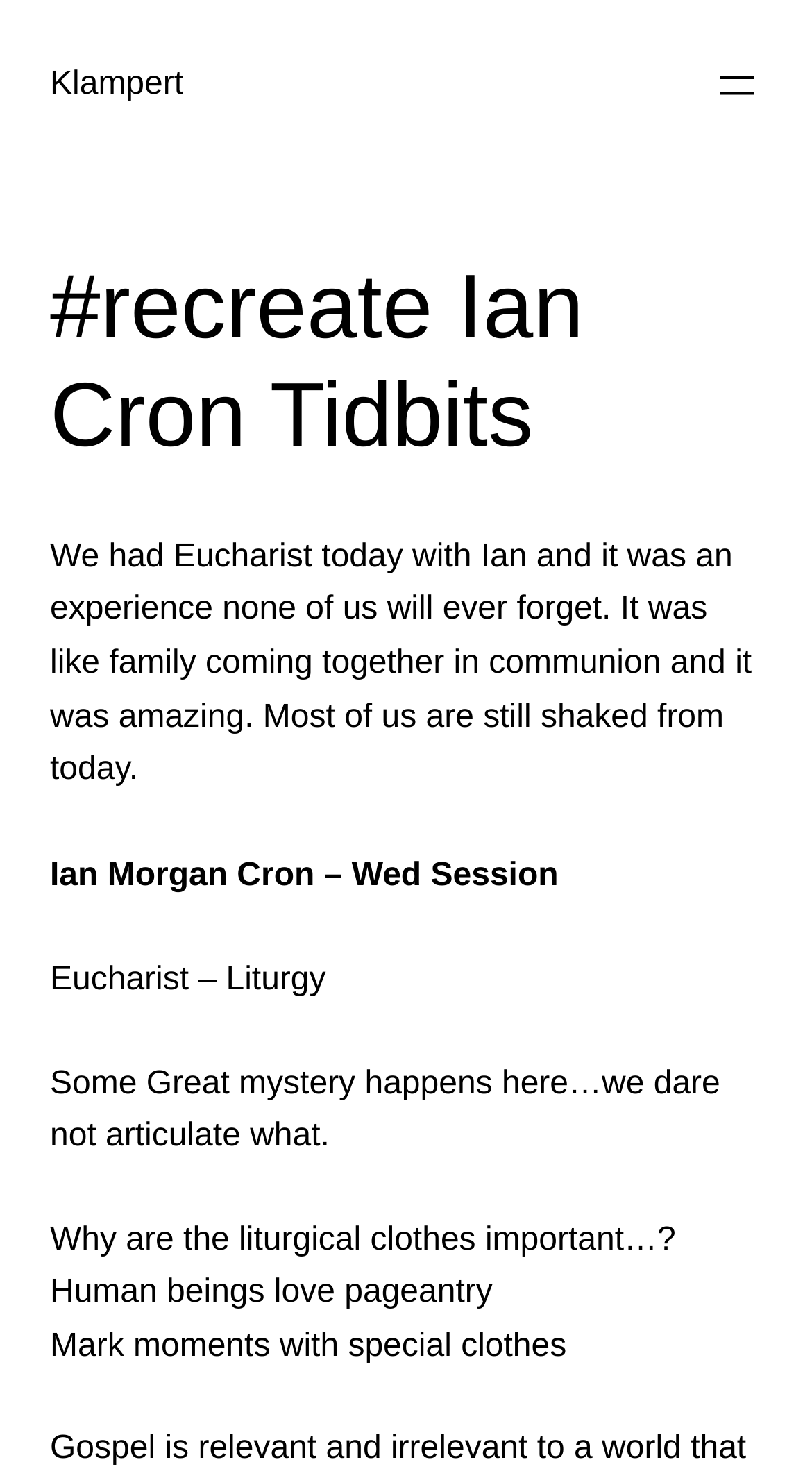How many paragraphs of text are there?
Answer the question with just one word or phrase using the image.

5